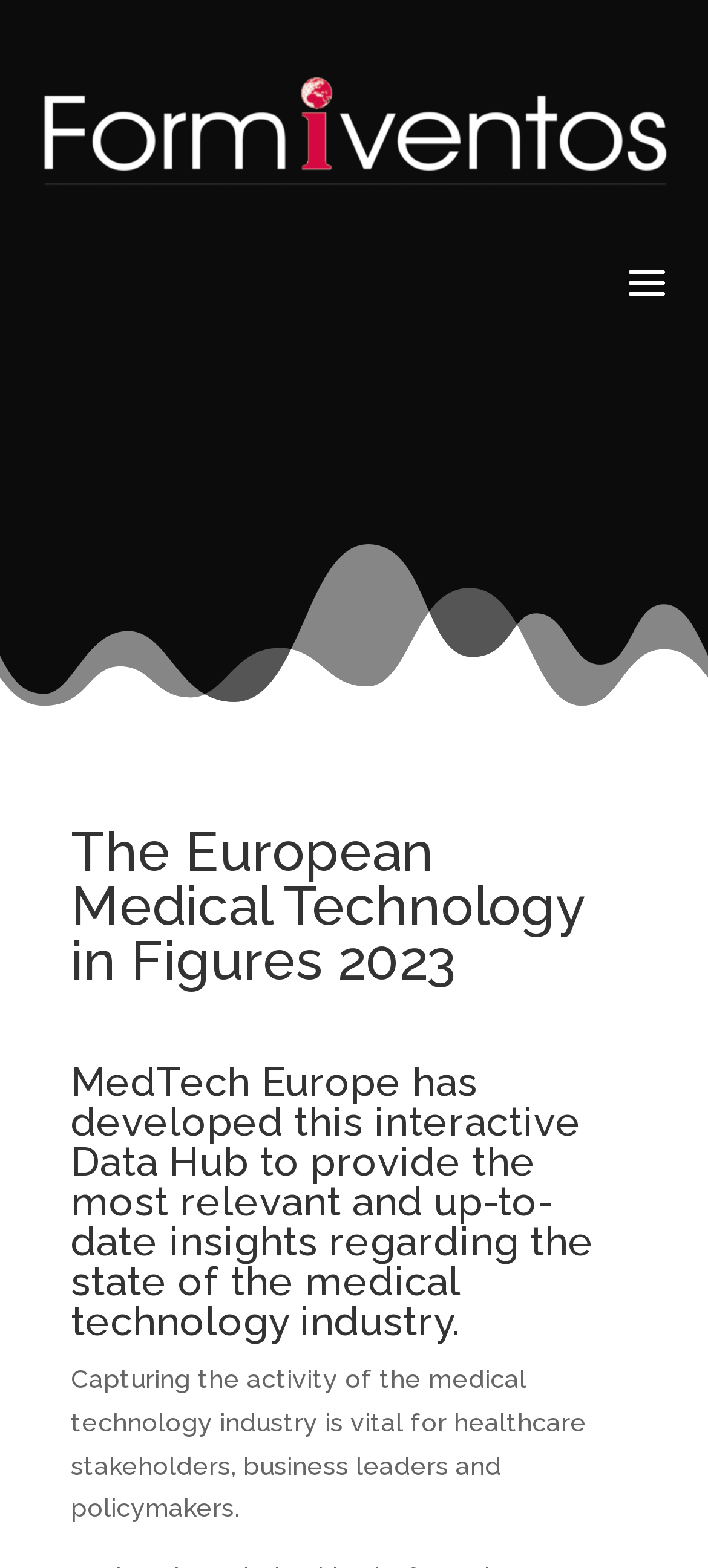Identify and provide the main heading of the webpage.

The European Medical Technology in Figures 2023